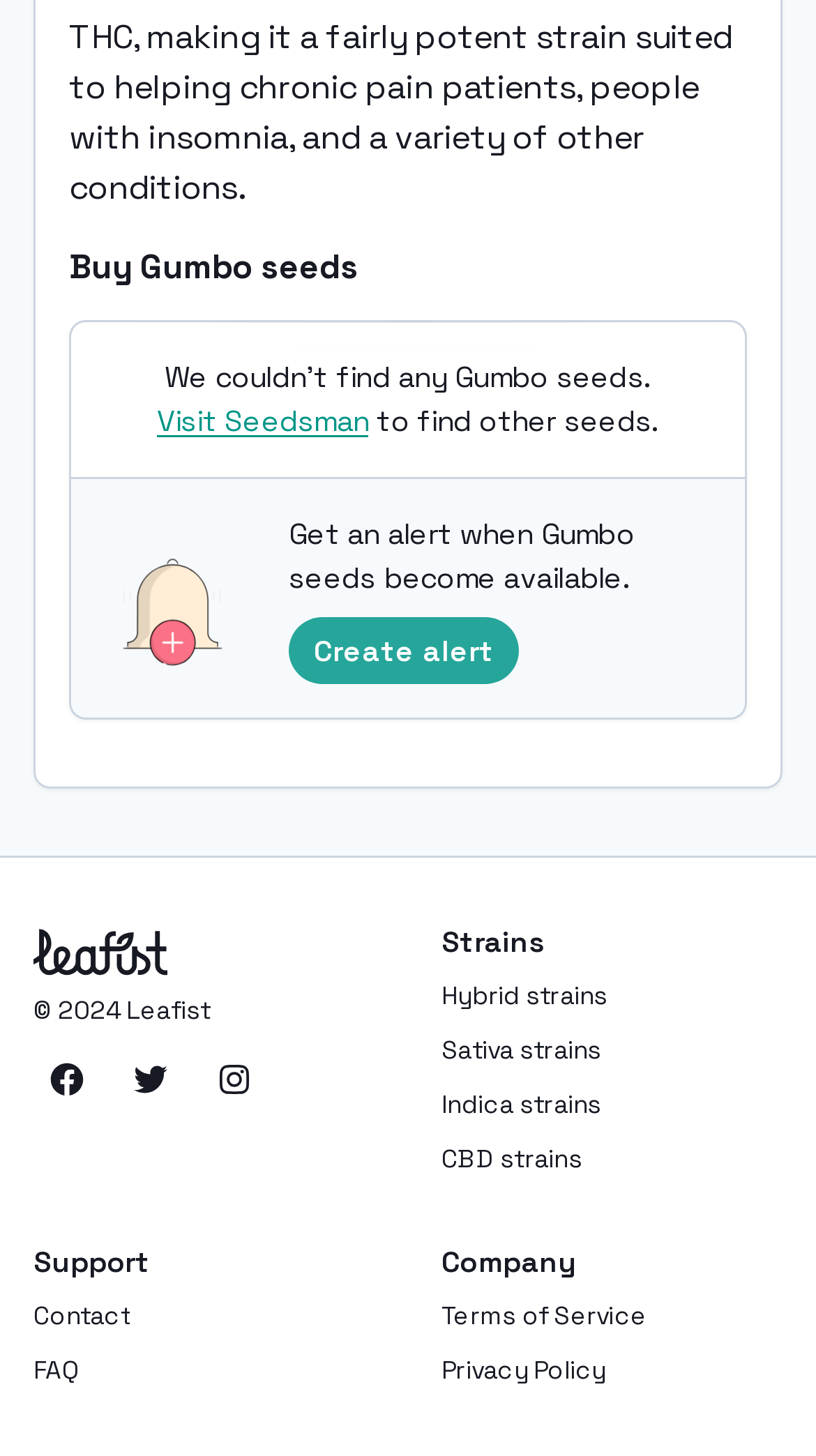How many social media links are available?
Answer the question with a thorough and detailed explanation.

There are three social media links available at the bottom of the webpage, which are 'Leafist on Facebook', 'Leafist on Twitter', and 'Leafist on Instagram'.